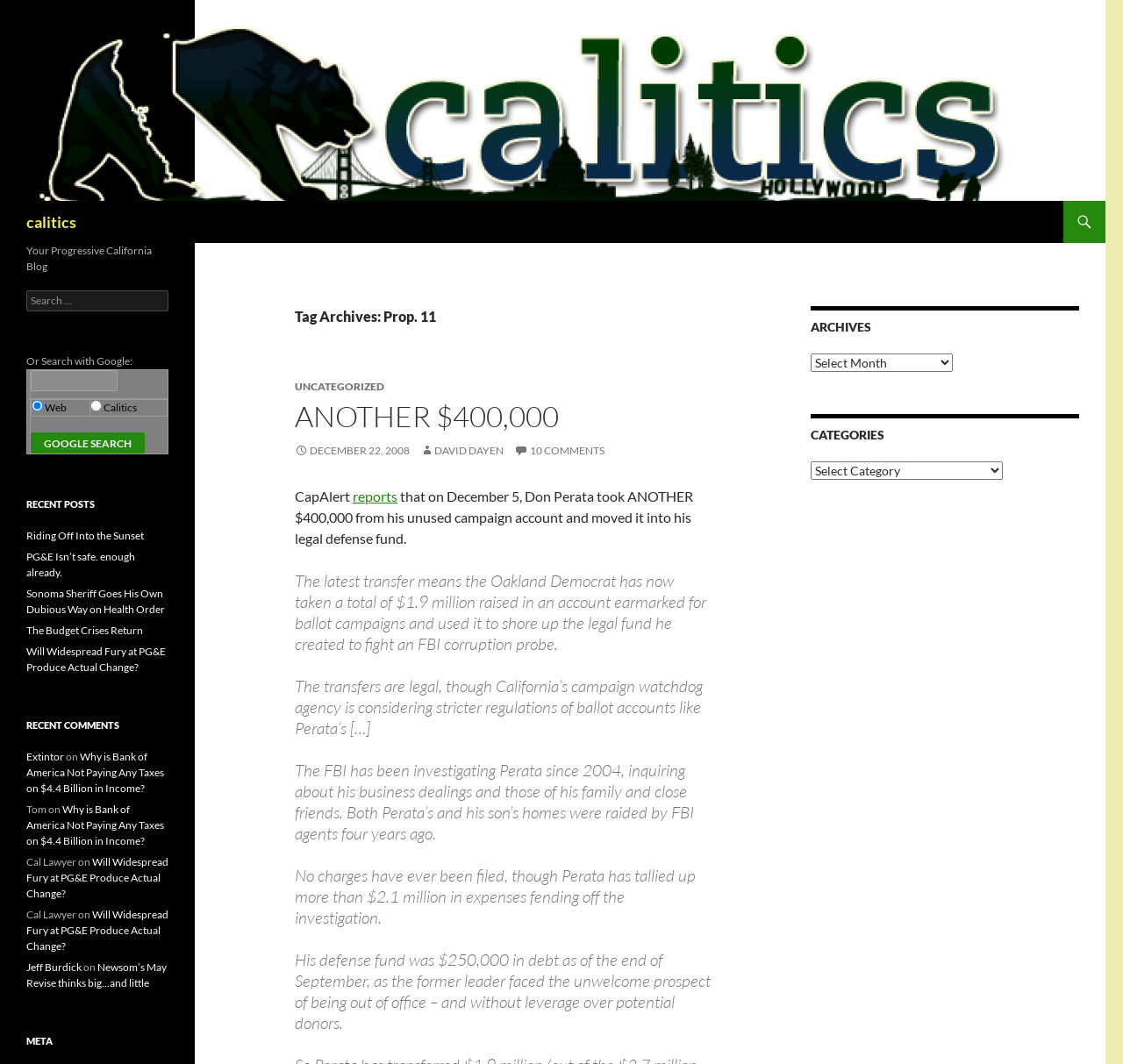Determine the bounding box coordinates of the section I need to click to execute the following instruction: "Search for something". Provide the coordinates as four float numbers between 0 and 1, i.e., [left, top, right, bottom].

[0.023, 0.273, 0.15, 0.293]